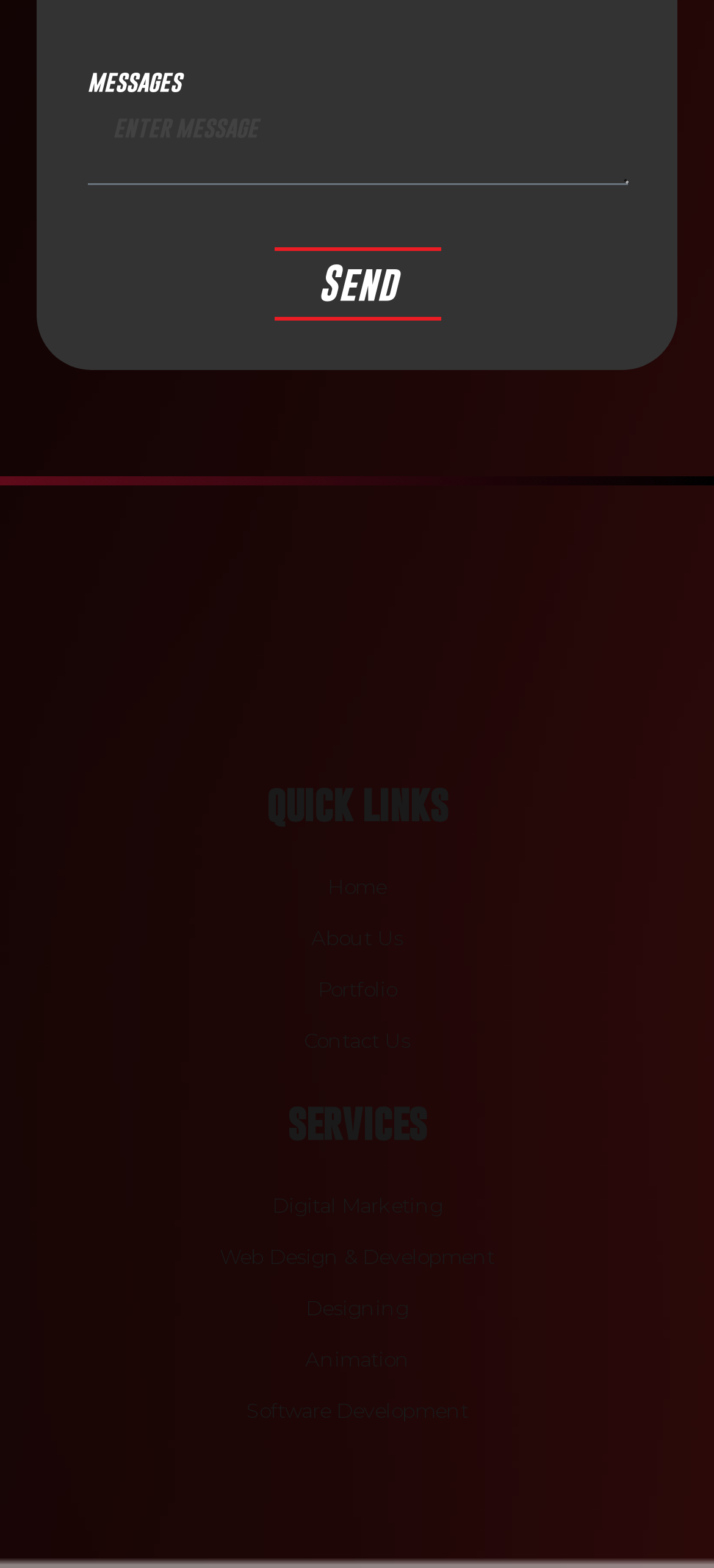How many links are available in the 'services' section?
Please answer the question with a detailed and comprehensive explanation.

The 'services' section contains five links: 'Digital Marketing', 'Web Design & Development', 'Designing', 'Animation', and 'Software Development'.